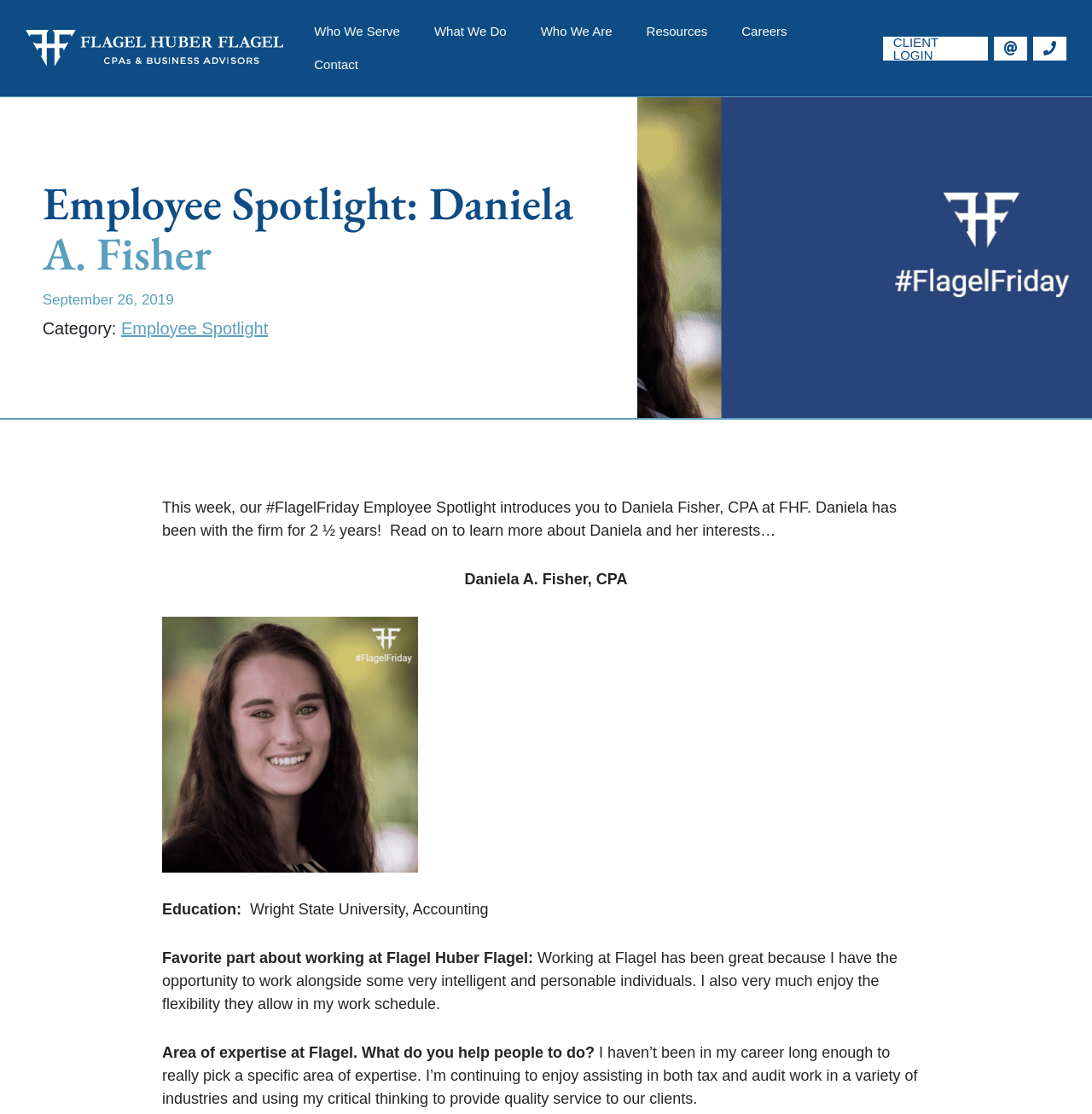What is Daniela Fisher's profession?
Please answer using one word or phrase, based on the screenshot.

CPA